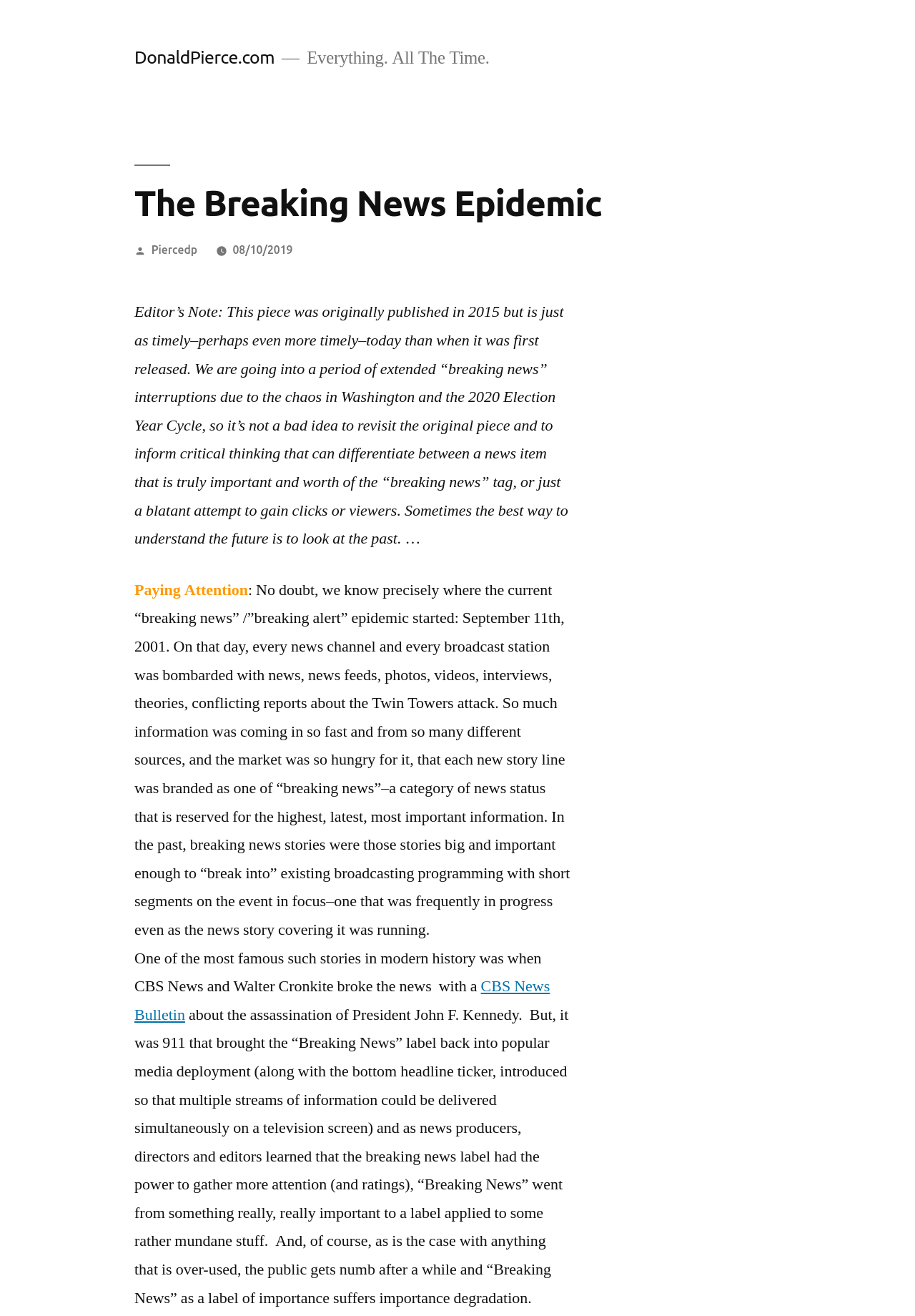Who is the author of the article?
Please answer the question with a single word or phrase, referencing the image.

Piercedp